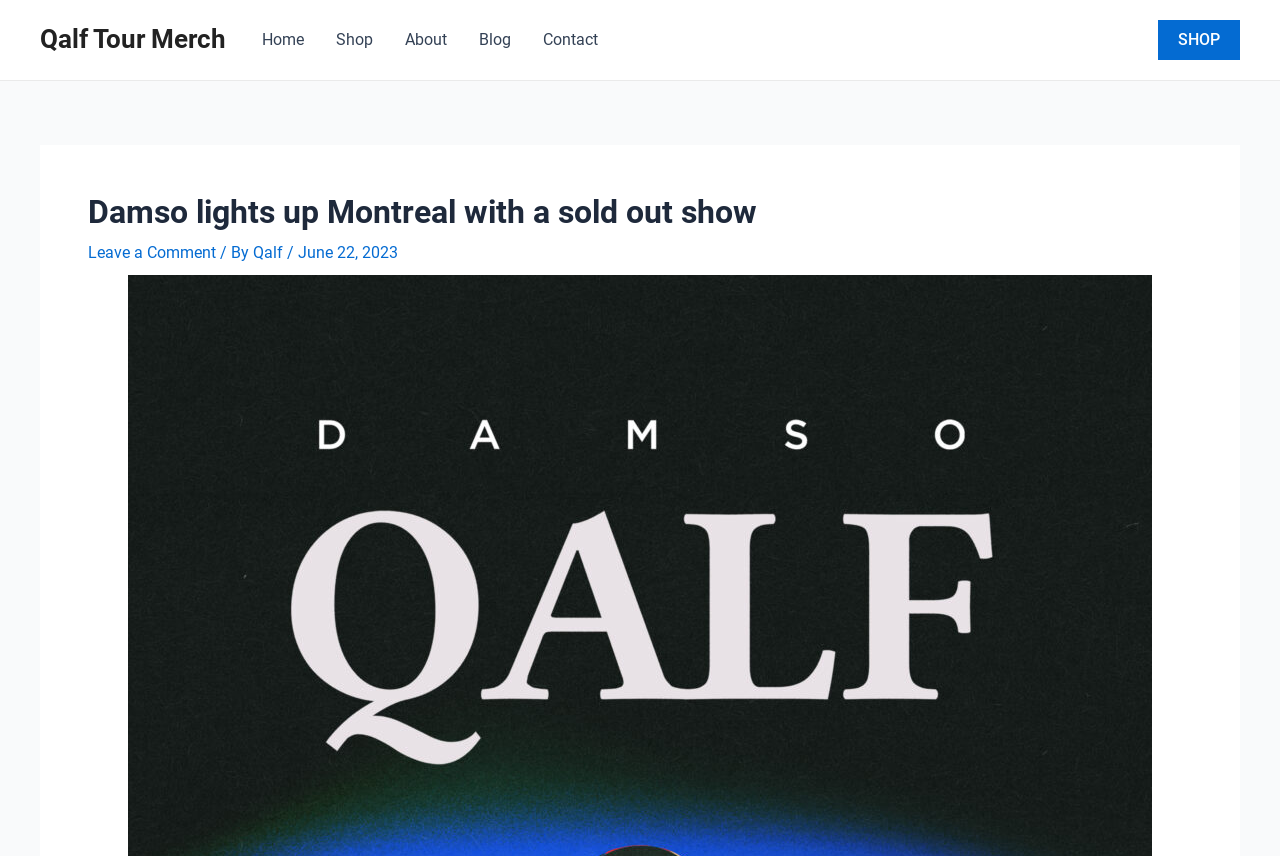Provide your answer in a single word or phrase: 
What is the date of the concert?

June 22, 2023